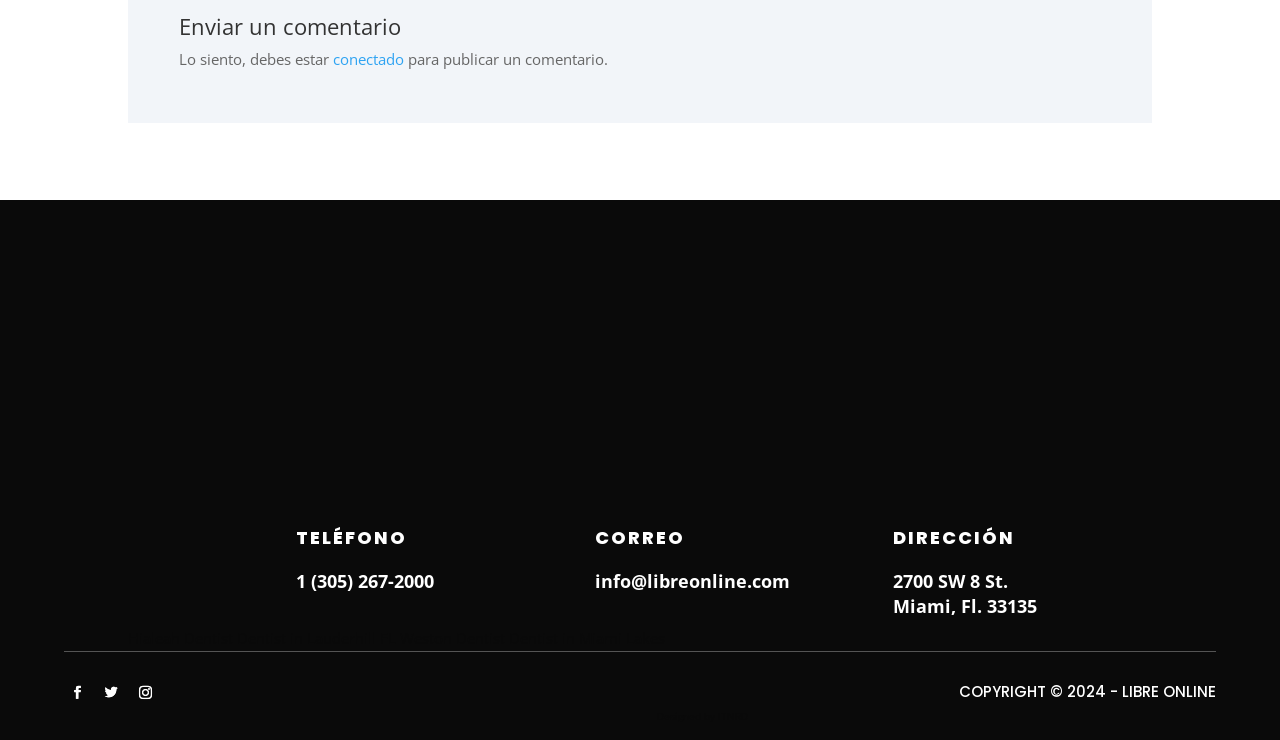What is the copyright year? Please answer the question using a single word or phrase based on the image.

2024